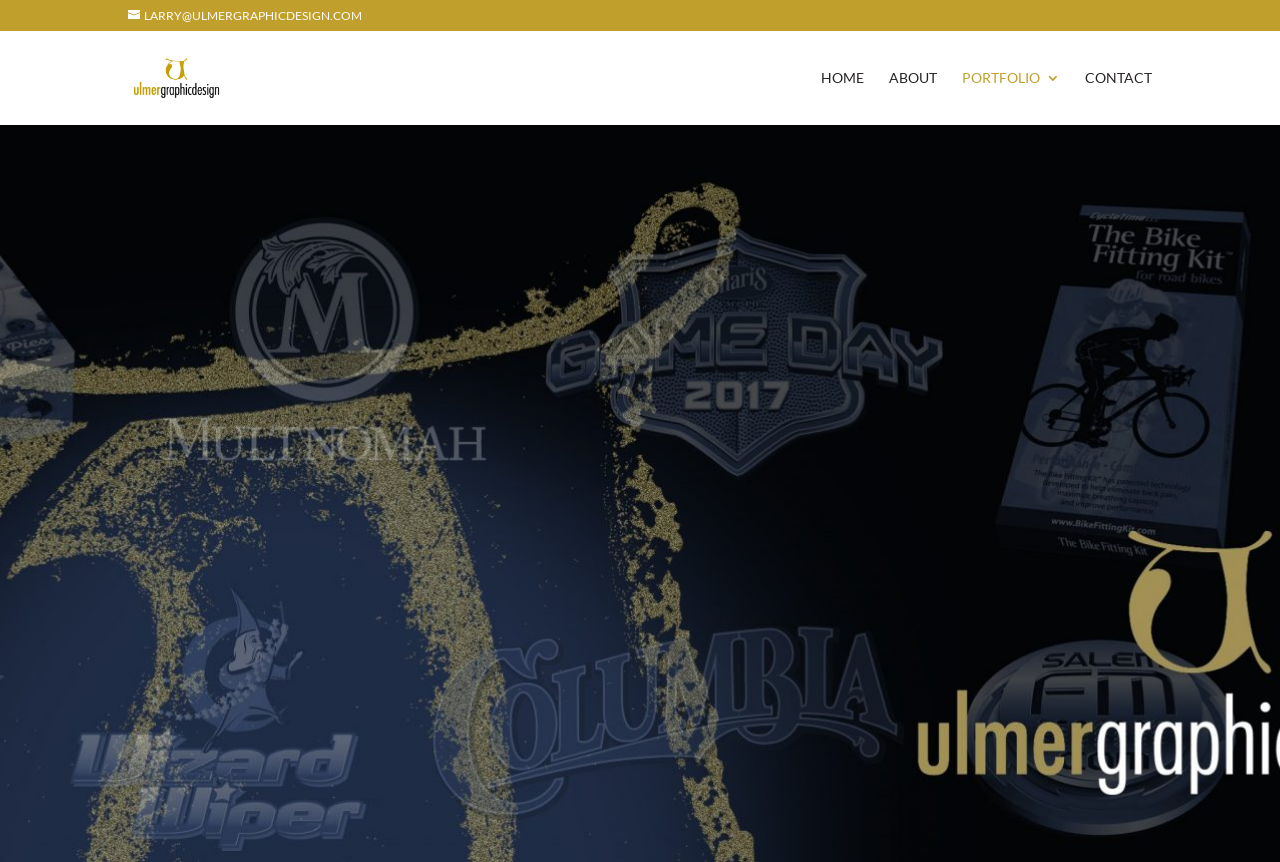What is the position of the 'CONTACT' link?
Please provide an in-depth and detailed response to the question.

The 'CONTACT' link is positioned at the rightmost side of the navigation links, which can be determined by comparing the x2 coordinates of the bounding boxes of the navigation links.